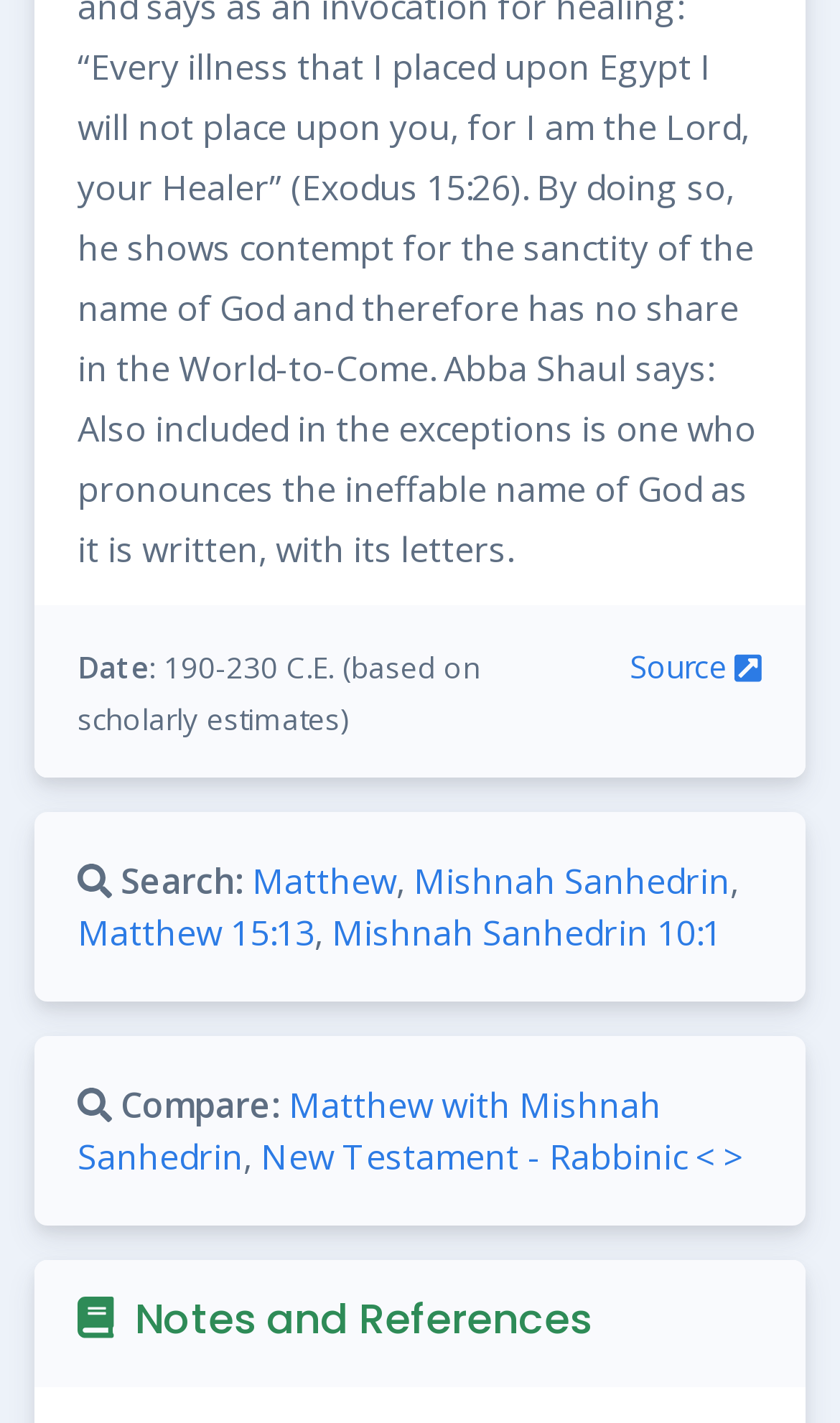Show the bounding box coordinates of the element that should be clicked to complete the task: "Click on 'How to avoid Synonyms Mistakes in English Language'".

None